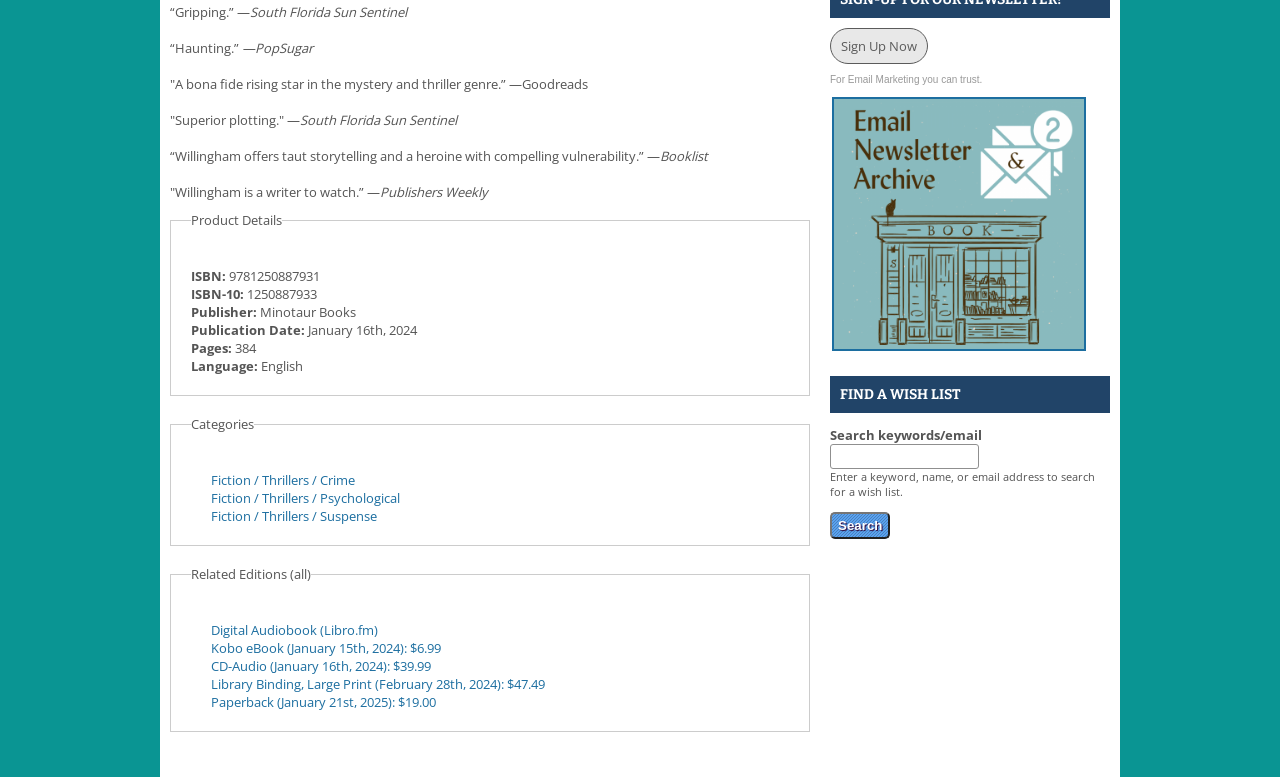Could you indicate the bounding box coordinates of the region to click in order to complete this instruction: "View related editions".

[0.165, 0.8, 0.295, 0.823]